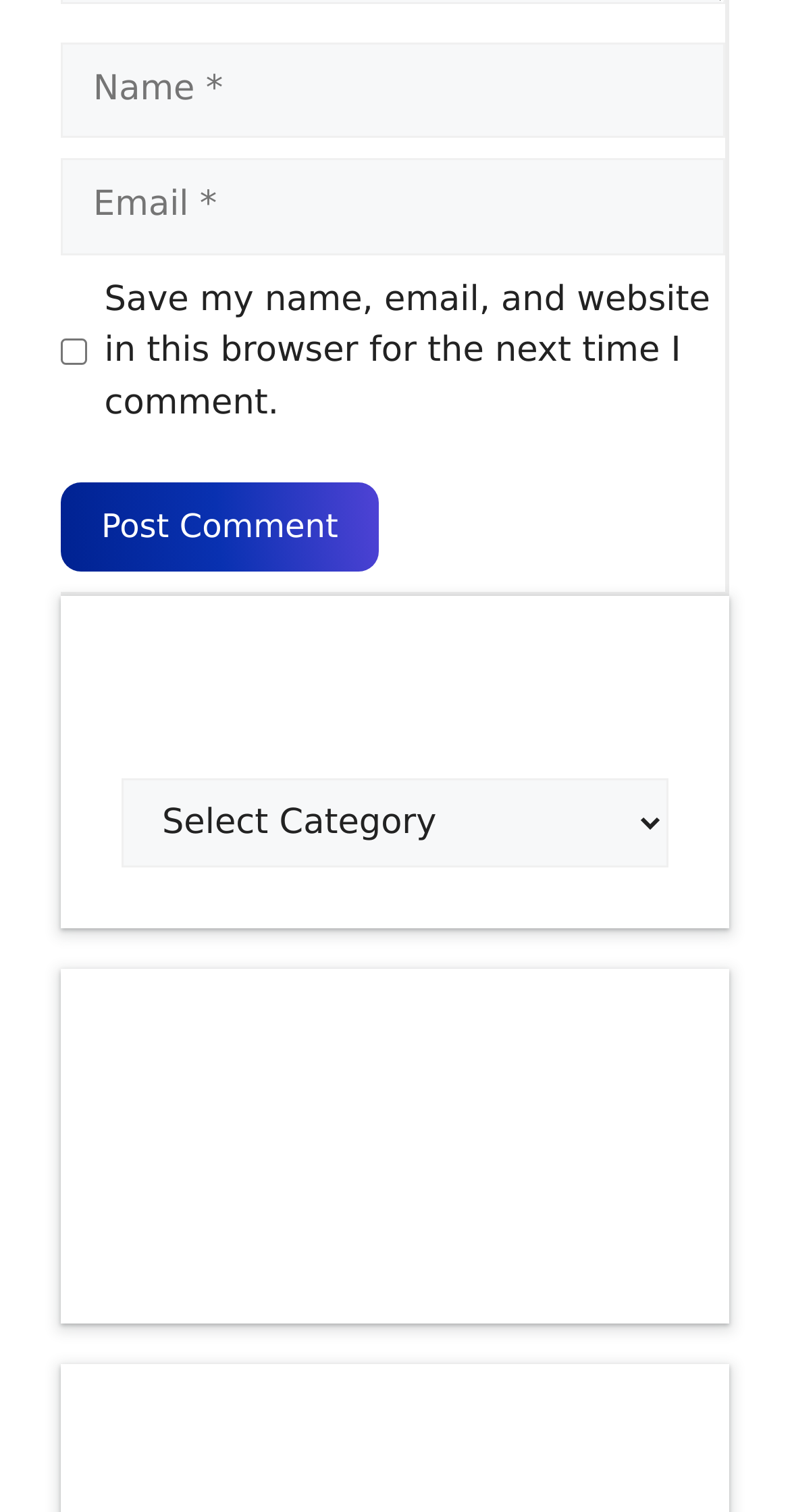Extract the bounding box coordinates for the HTML element that matches this description: "6:30pm on Jun 6 2022". The coordinates should be four float numbers between 0 and 1, i.e., [left, top, right, bottom].

None